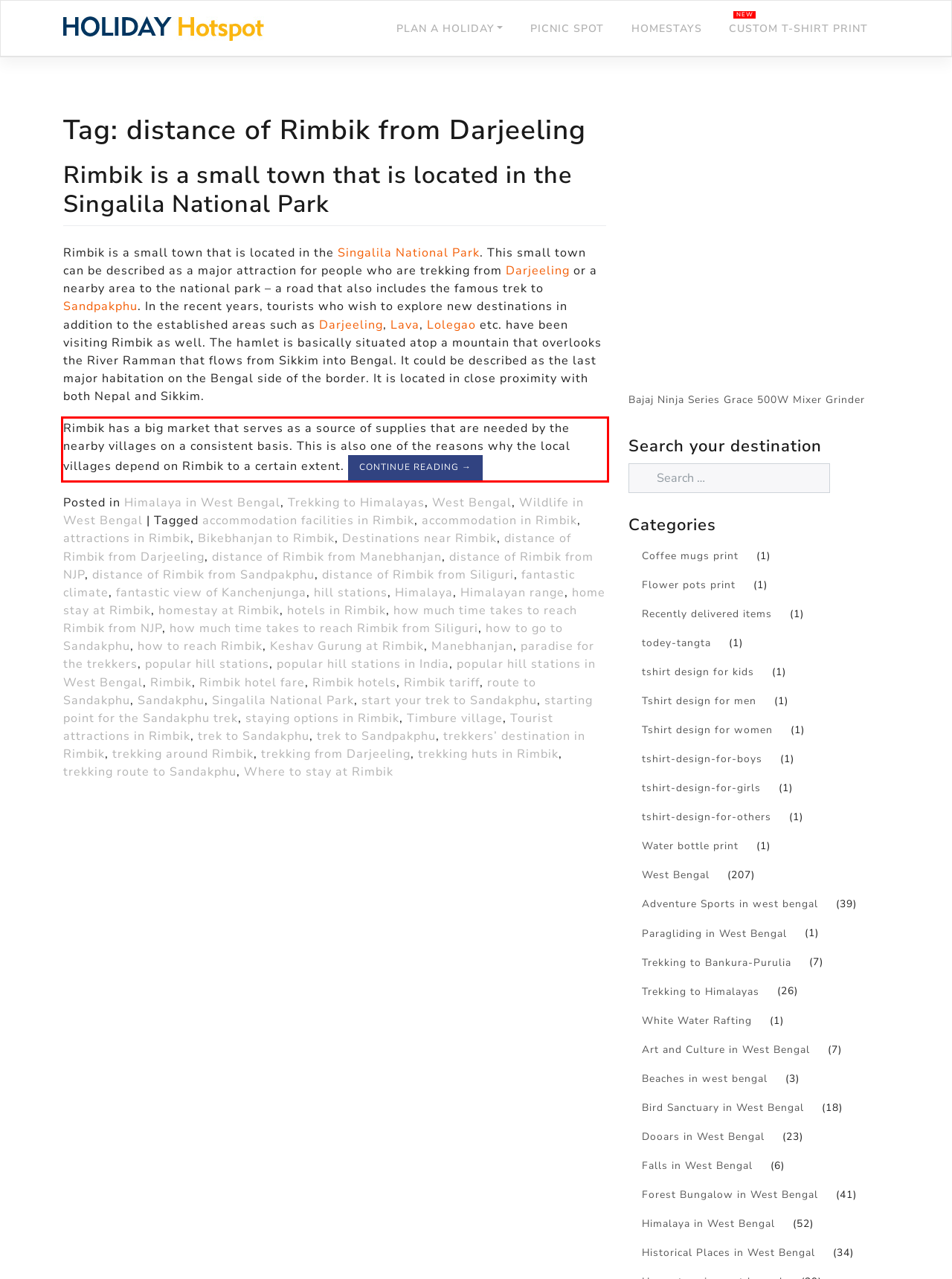Please examine the webpage screenshot and extract the text within the red bounding box using OCR.

Rimbik has a big market that serves as a source of supplies that are needed by the nearby villages on a consistent basis. This is also one of the reasons why the local villages depend on Rimbik to a certain extent. CONTINUE READING →